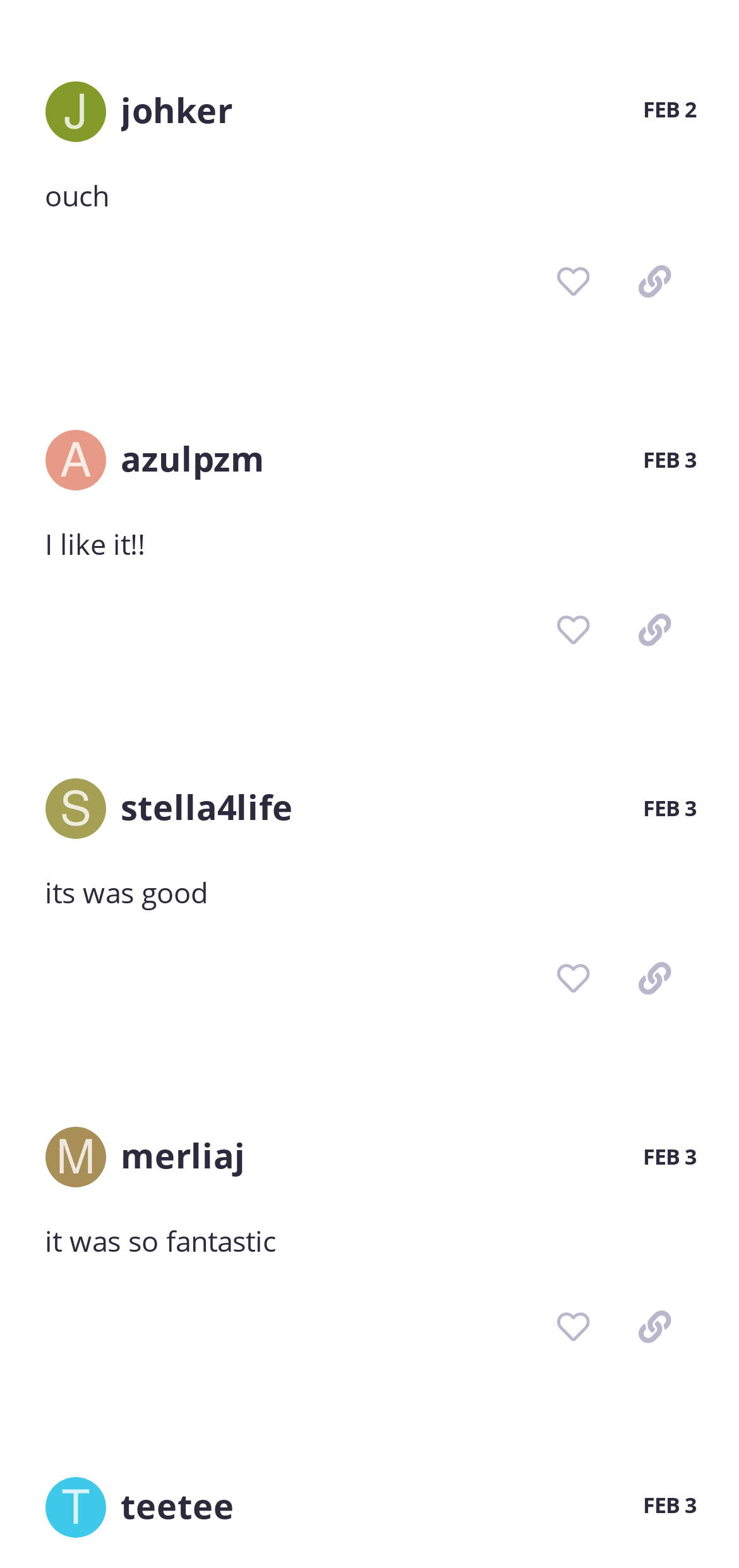Could you specify the bounding box coordinates for the clickable section to complete the following instruction: "Click on the user profile 'johker'"?

[0.163, 0.046, 0.314, 0.1]